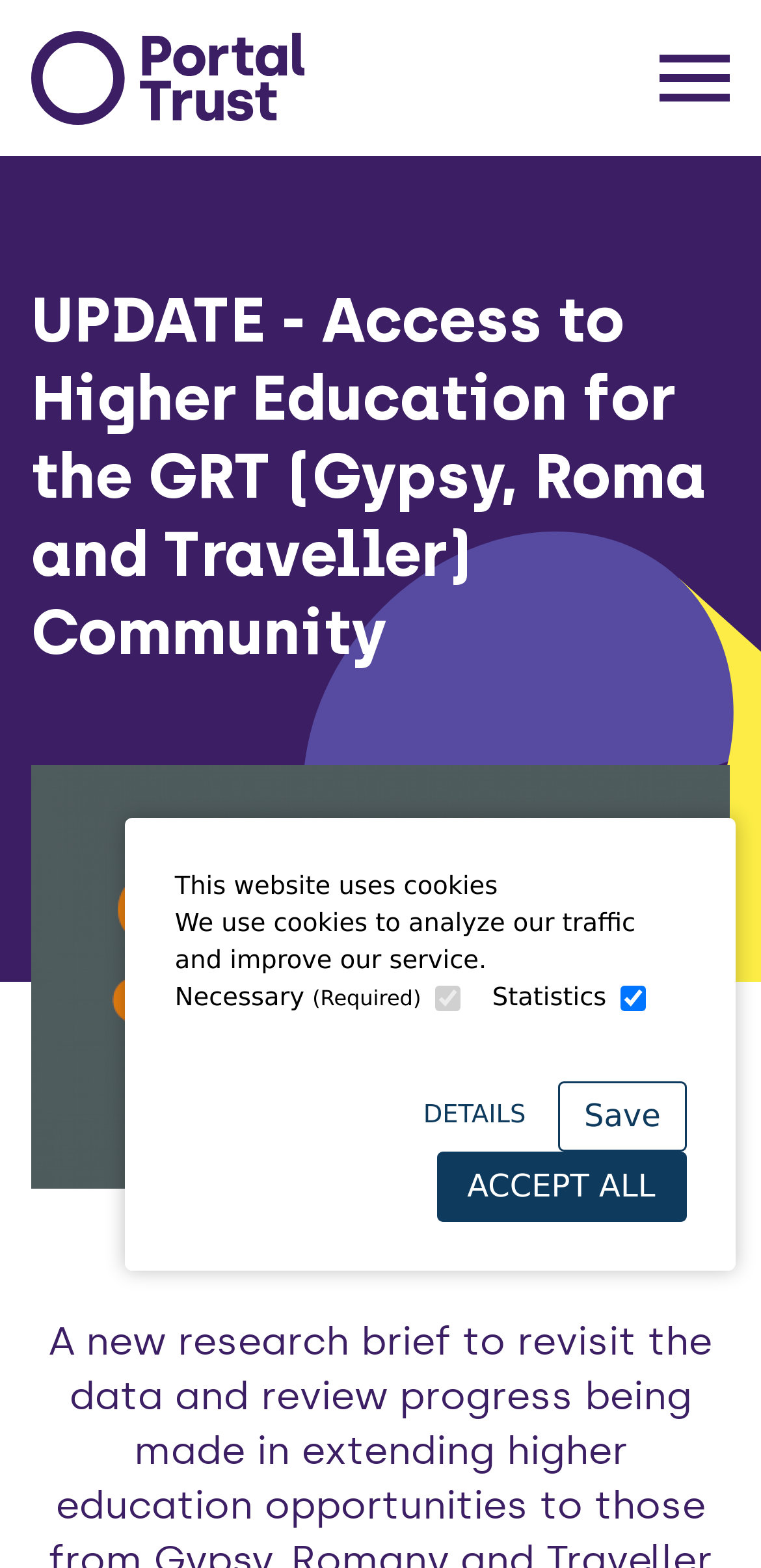Please provide a brief answer to the following inquiry using a single word or phrase:
What is the default state of the 'Necessary (Required)' checkbox?

Checked and disabled